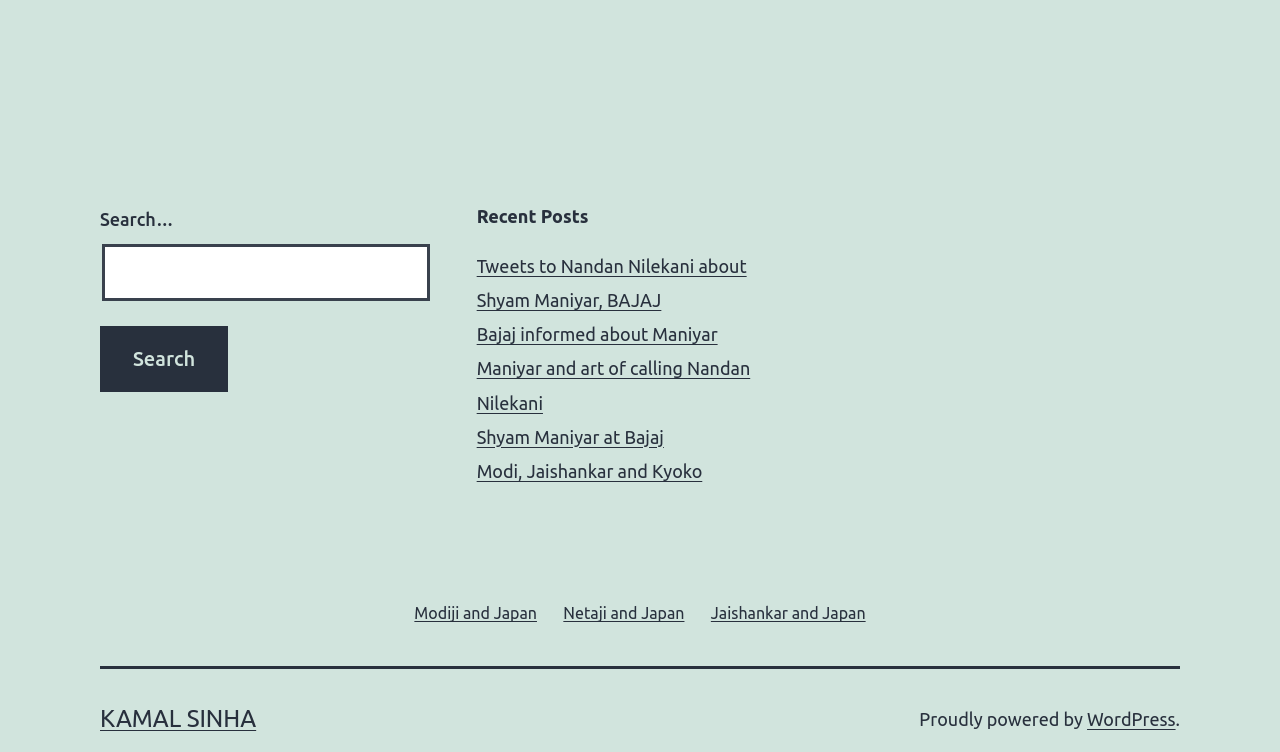Please look at the image and answer the question with a detailed explanation: How many navigation sections are on the webpage?

There are two navigation sections on the webpage: 'Recent Posts' and 'Secondary menu'.